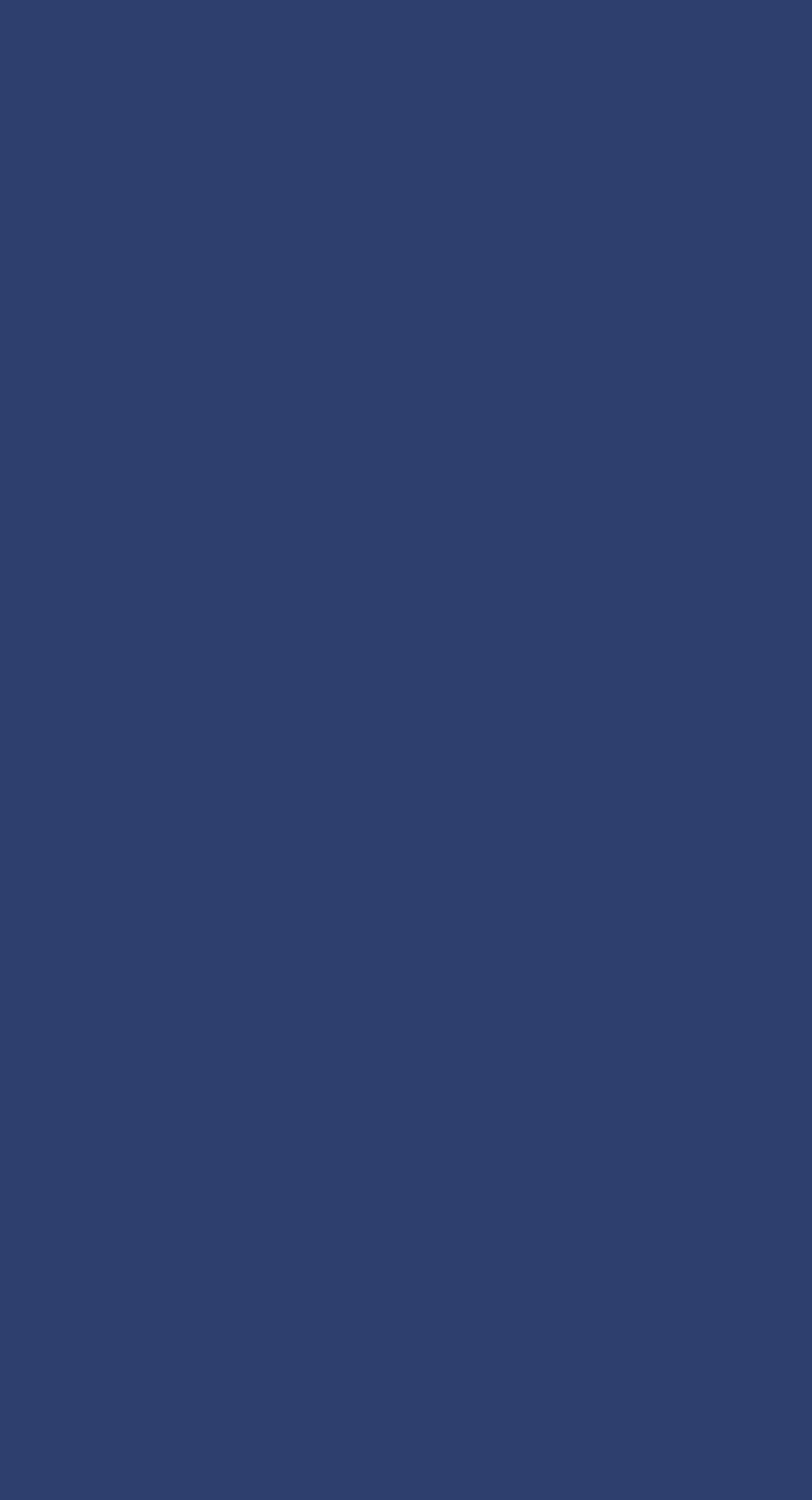What is the date of the latest news article?
Using the image provided, answer with just one word or phrase.

21.07.2023